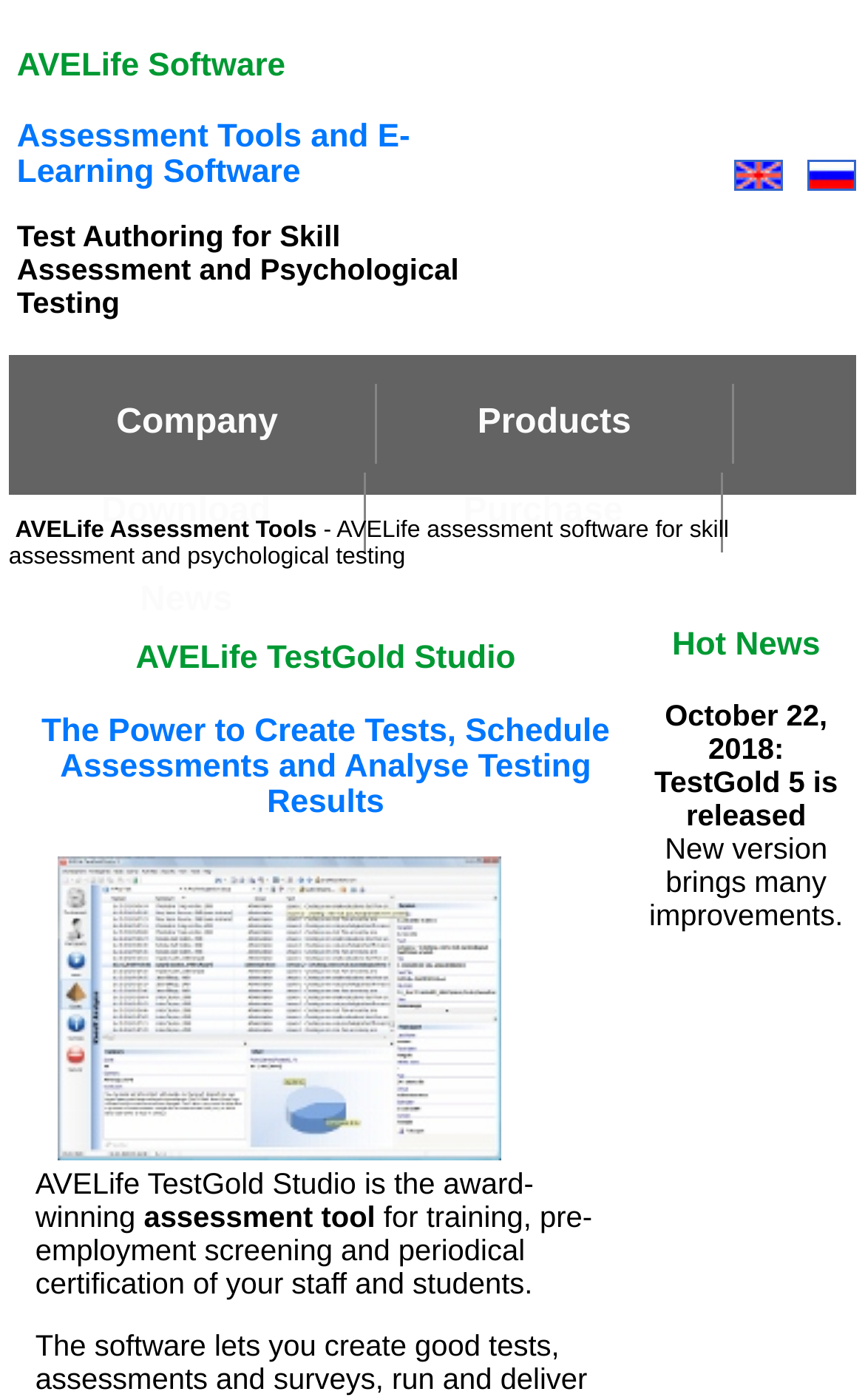Please specify the bounding box coordinates in the format (top-left x, top-left y, bottom-right x, bottom-right y), with all values as floating point numbers between 0 and 1. Identify the bounding box of the UI element described by: alt="Russian"

[0.934, 0.116, 0.99, 0.14]